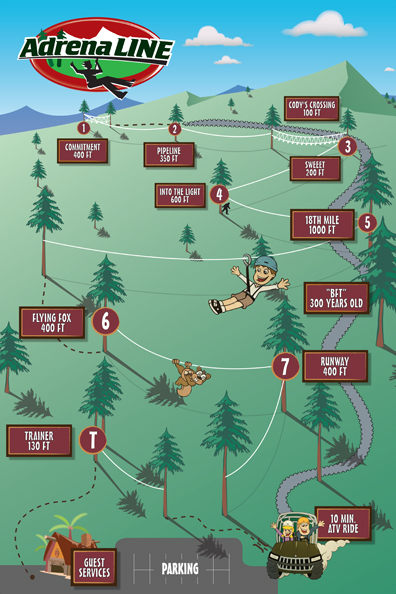Detail the scene shown in the image extensively.

The image features a colorful map of the AdrenaLINE zipline experience, showcasing various zipline routes and features that adventurers can enjoy. Key elements of the map include the distinct paths labeled with names like "Commitment," "Flying Fox," and "Cody’s Crossing," each indicating respective heights in feet. Iconic illustrations depict an adventurous character in a harness soaring through the treetops, emphasizing the thrill of the experience. The bottom section of the map indicates guest services and parking areas, providing essential information for visitors. This vibrant layout, detailed with scenic mountains and forests, highlights the exhilarating outdoor adventure awaiting participants, underscored by playful graphics and a fun design.